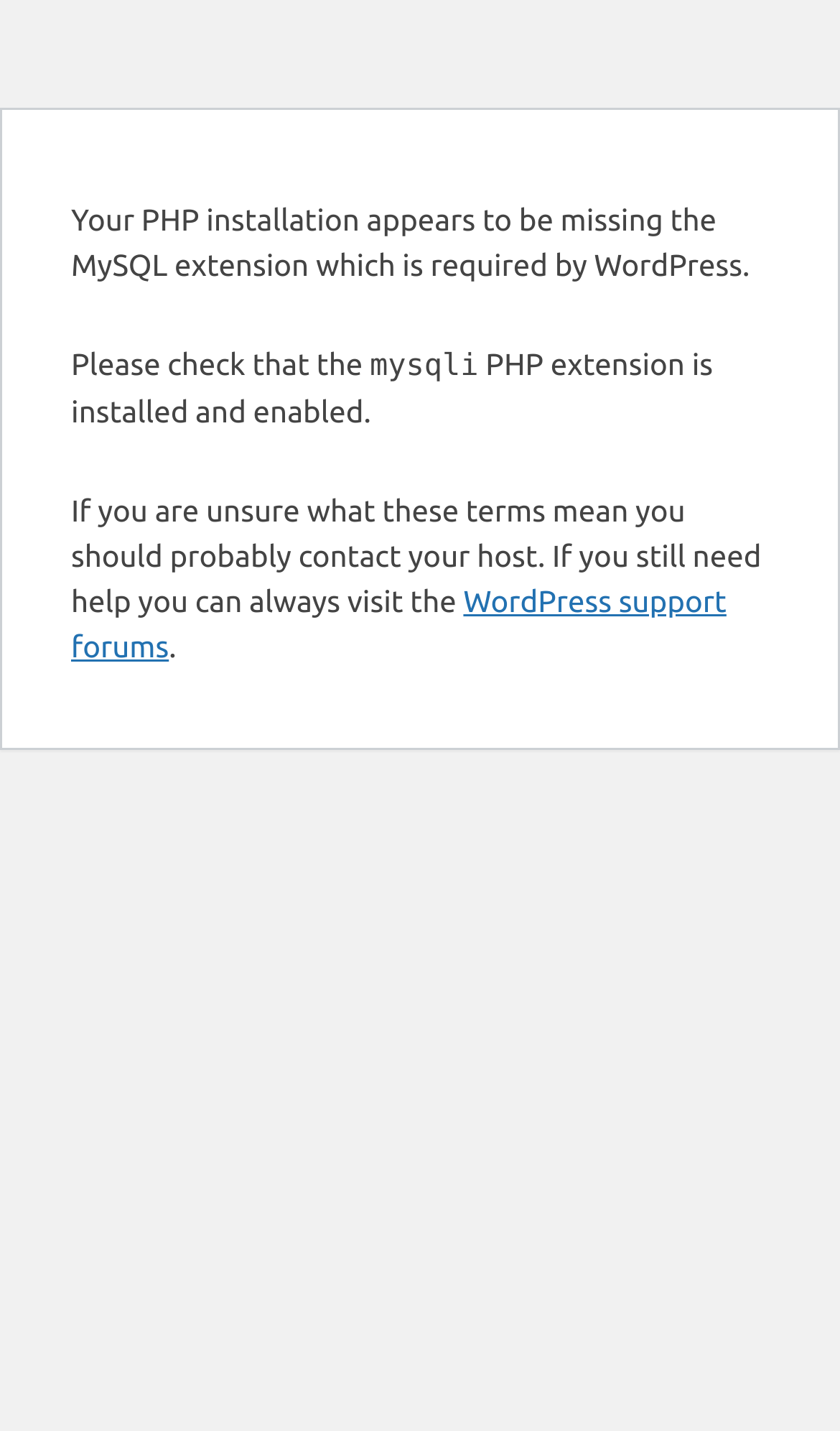Find the bounding box of the UI element described as follows: "WordPress support forums".

[0.085, 0.408, 0.865, 0.464]